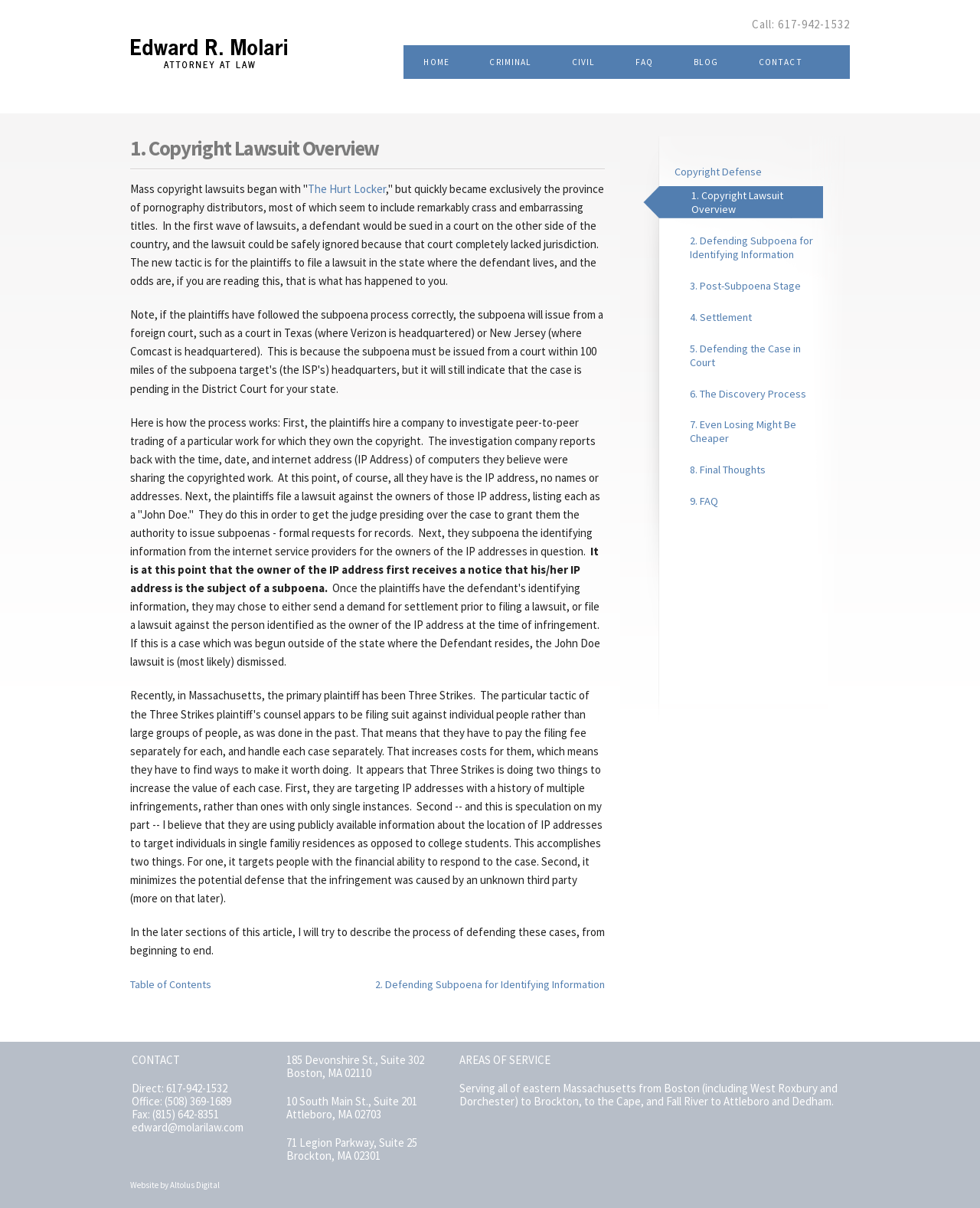Based on the visual content of the image, answer the question thoroughly: What is the name of the attorney?

The answer can be found by looking at the top-left corner of the webpage, where the attorney's name 'Edward R. Molari' is displayed prominently.